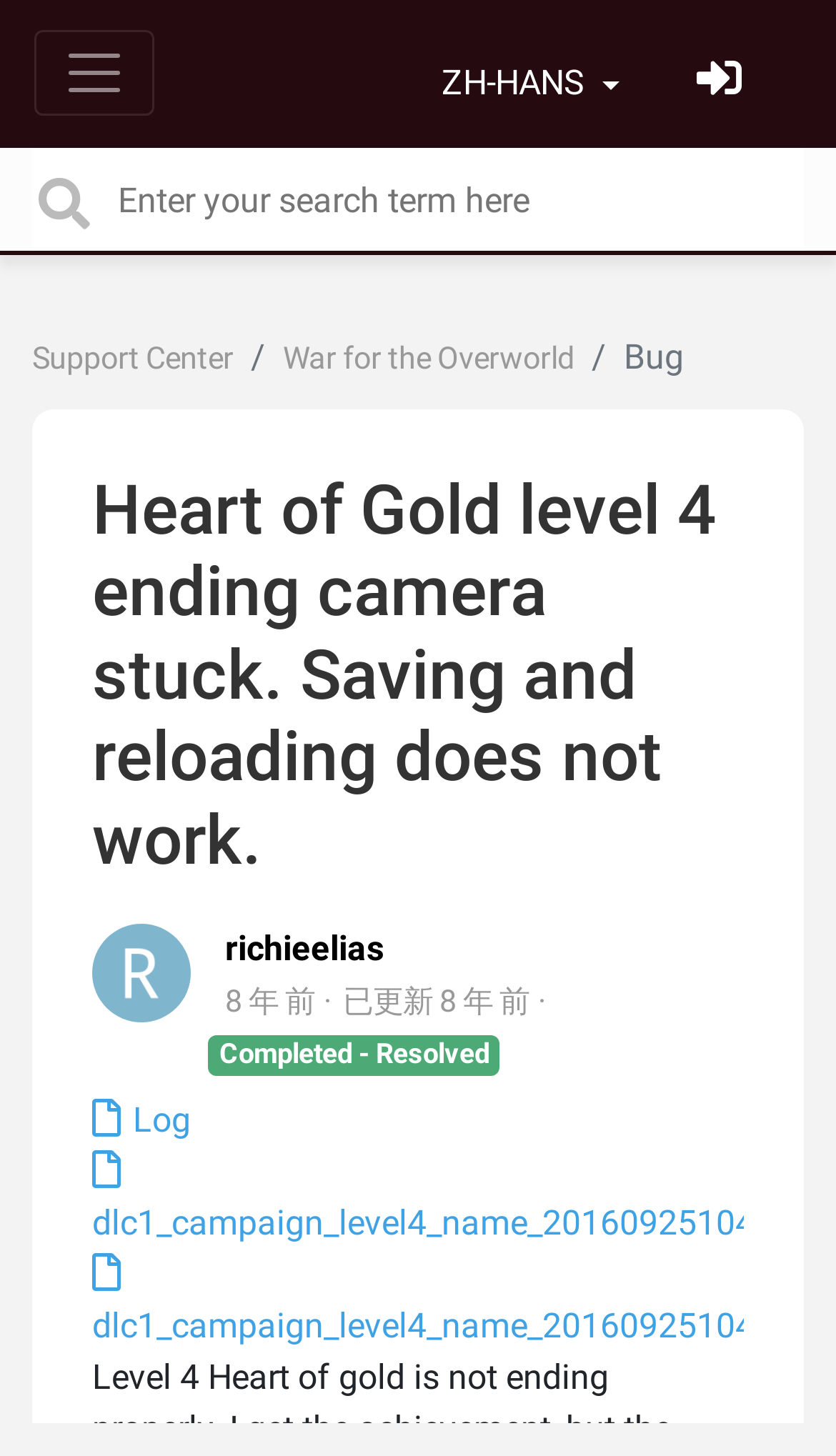What is the main heading of this webpage? Please extract and provide it.

Heart of Gold level 4 ending camera stuck. Saving and reloading does not work.